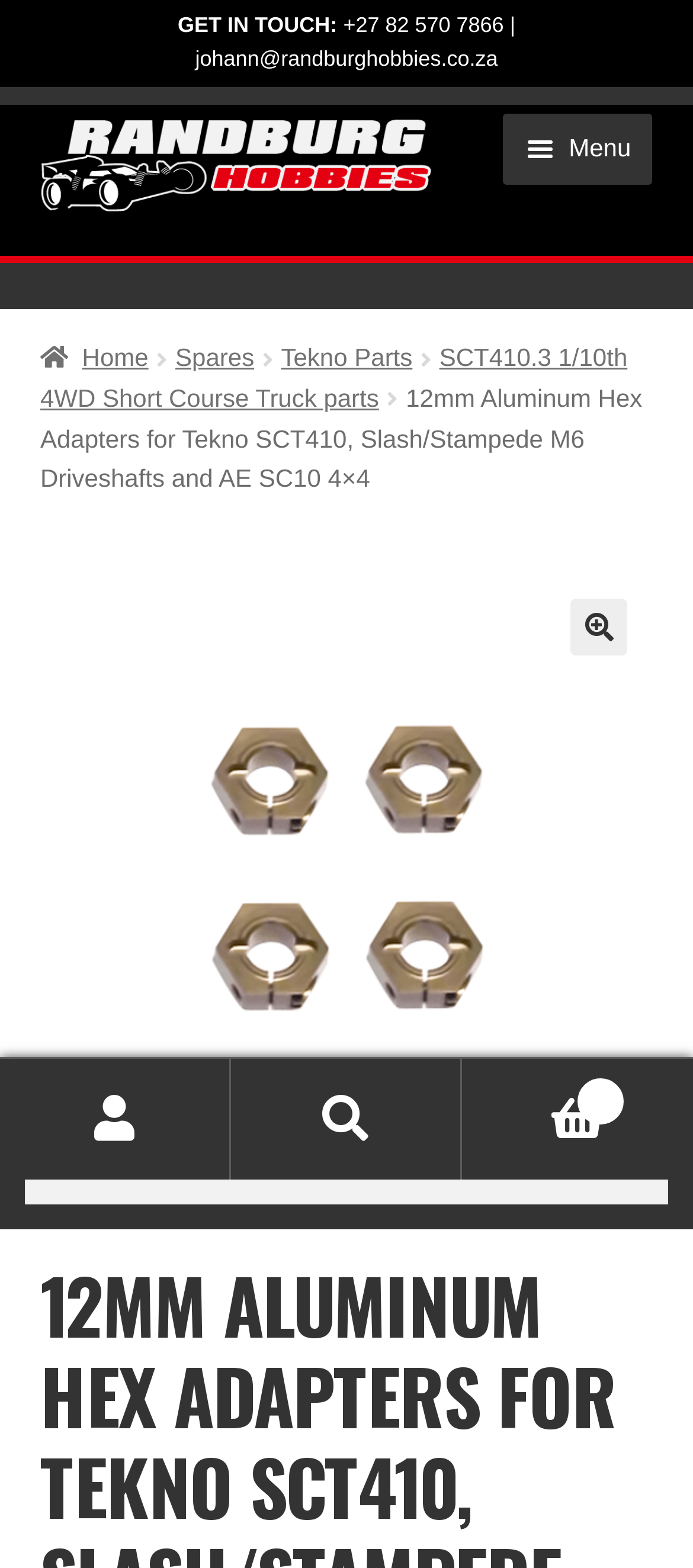What is the phone number to get in touch?
Offer a detailed and exhaustive answer to the question.

I found the phone number by looking at the 'GET IN TOUCH' section, where it is listed as '+27 82 570 7866'.